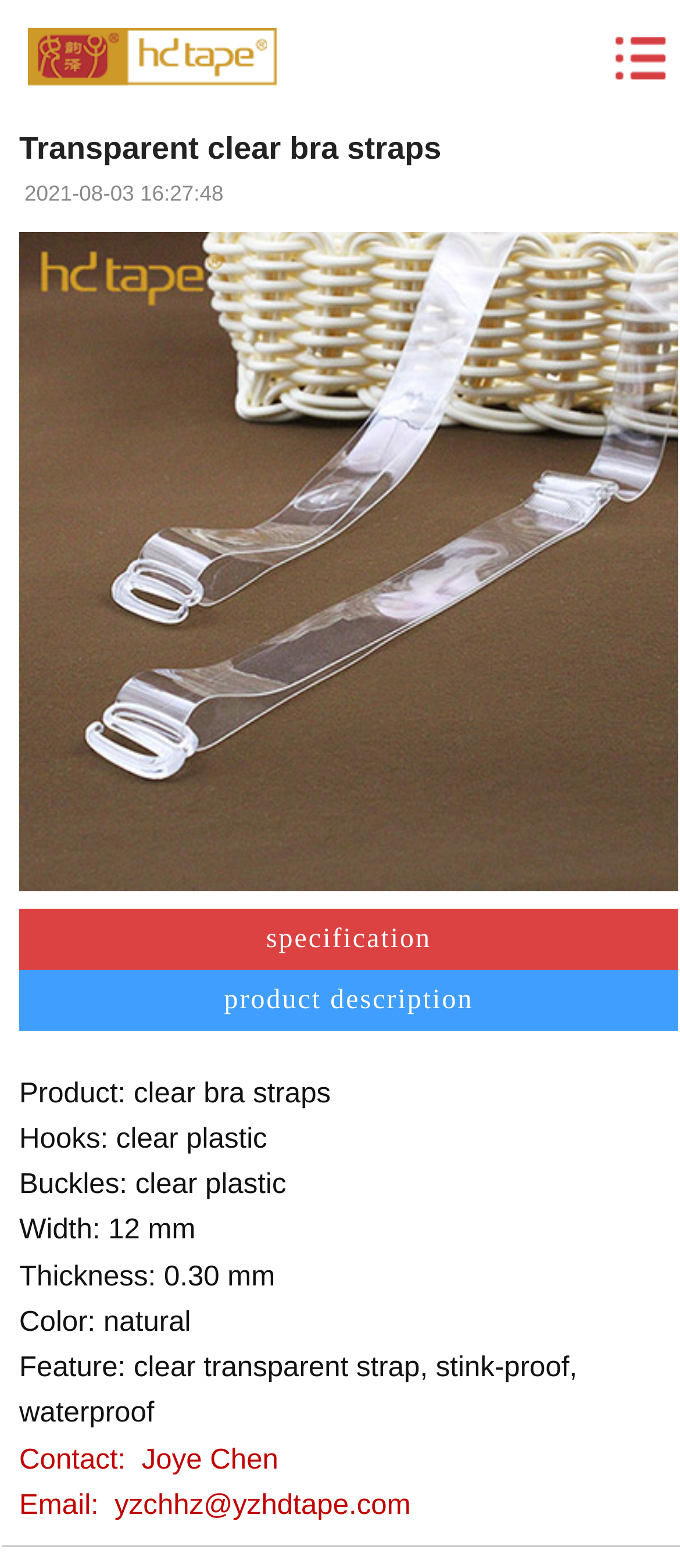Respond to the question below with a single word or phrase:
What is the color of the bra strap?

natural